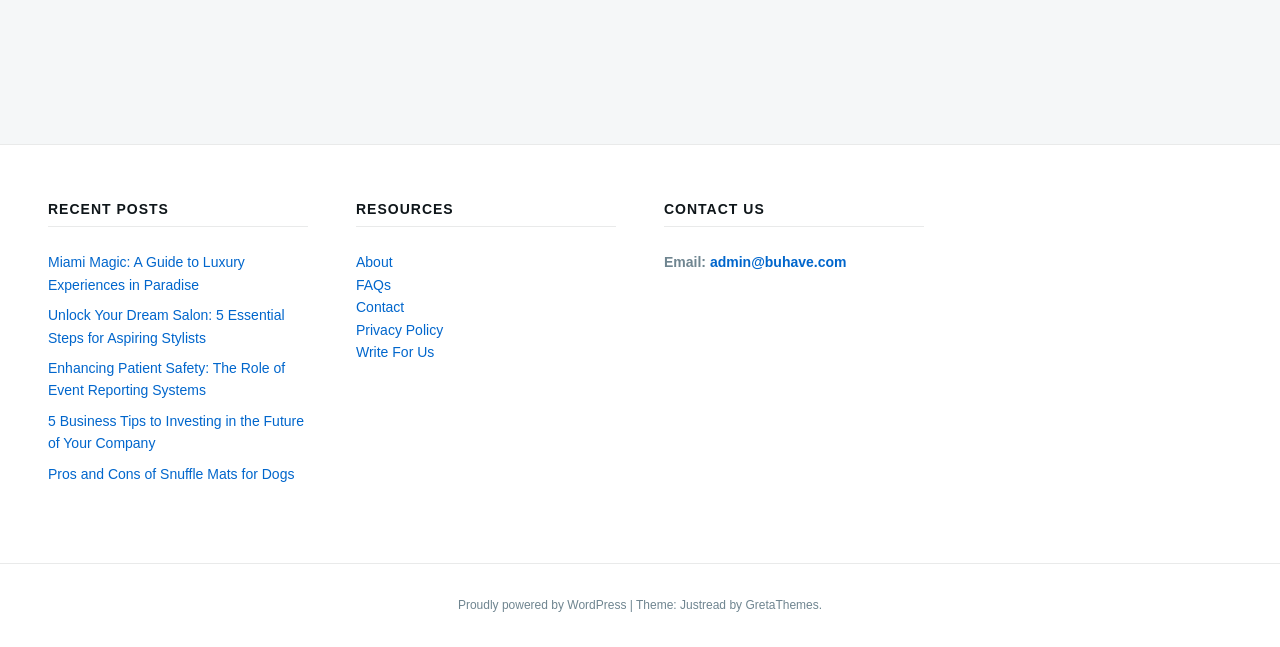Using the provided element description: "GretaThemes", determine the bounding box coordinates of the corresponding UI element in the screenshot.

[0.582, 0.925, 0.64, 0.946]